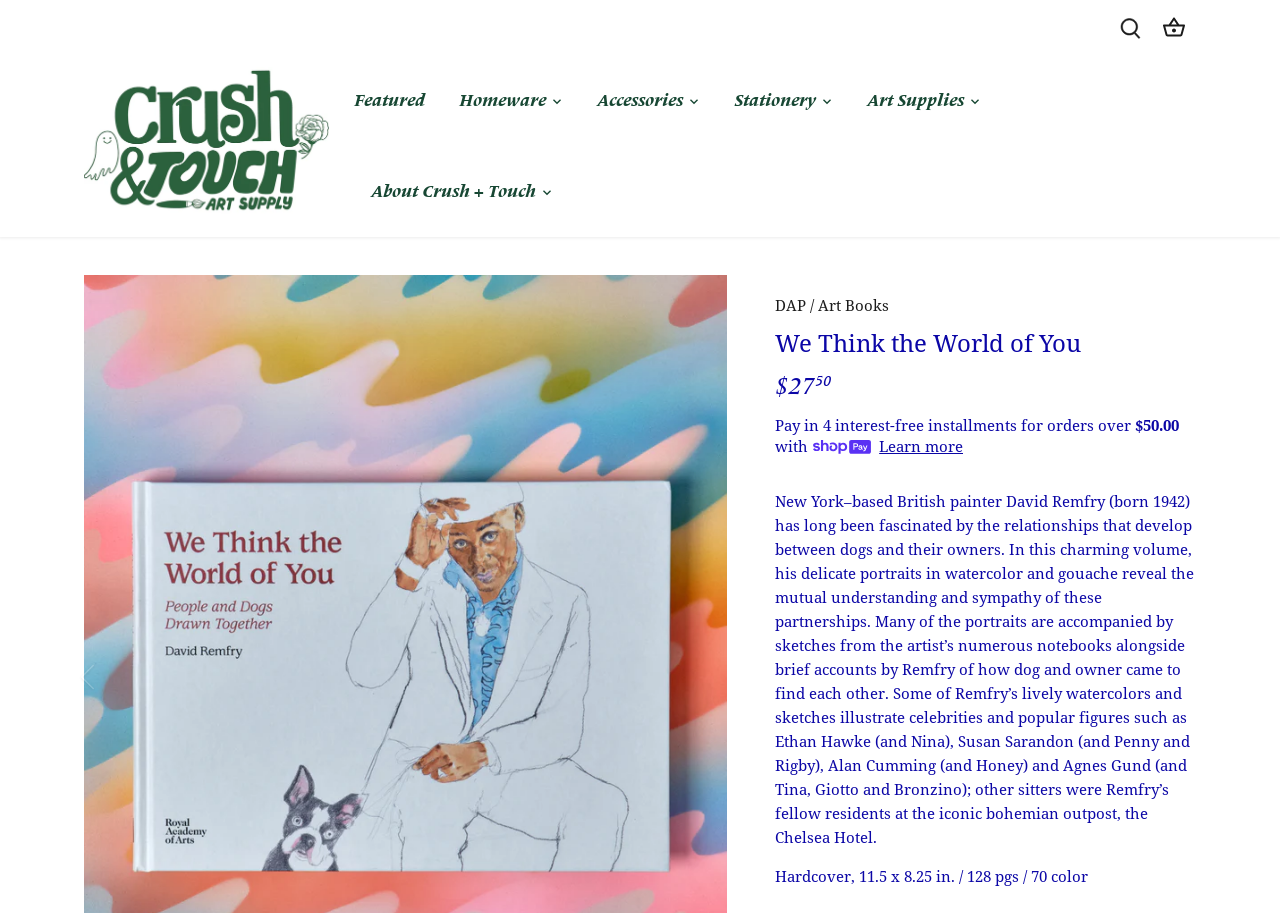Can you provide the bounding box coordinates for the element that should be clicked to implement the instruction: "Learn more about Shop Pay"?

[0.687, 0.477, 0.752, 0.5]